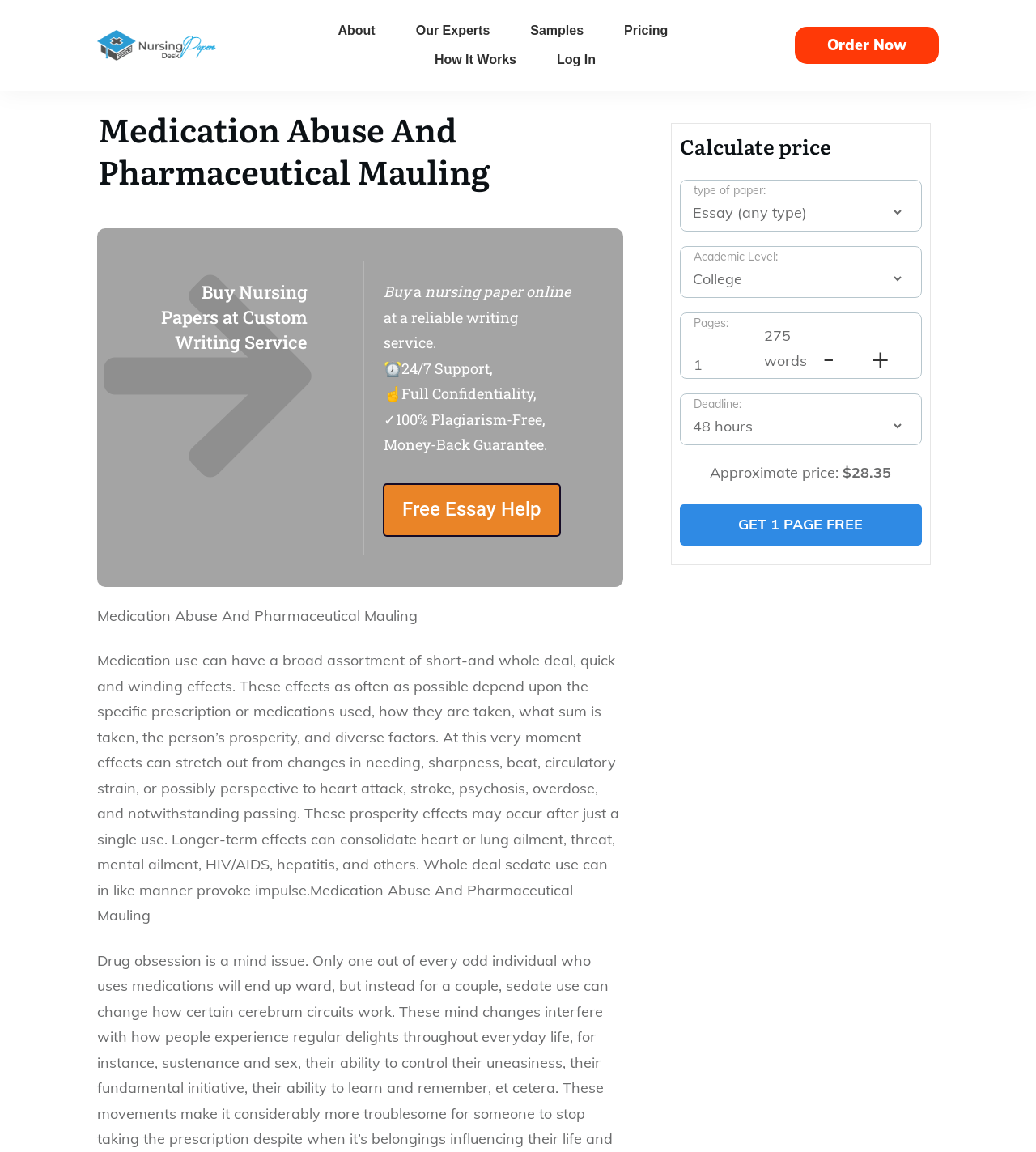Please predict the bounding box coordinates of the element's region where a click is necessary to complete the following instruction: "Click on the 'Order Now' button". The coordinates should be represented by four float numbers between 0 and 1, i.e., [left, top, right, bottom].

[0.768, 0.023, 0.906, 0.055]